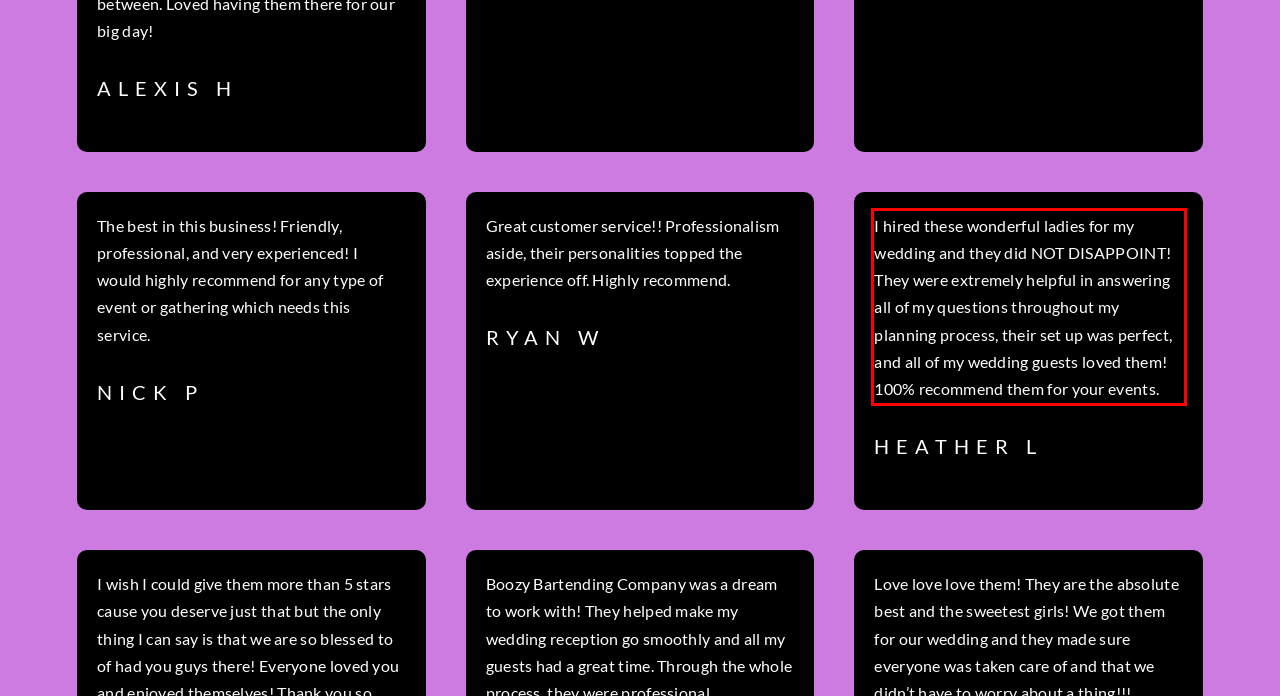You are given a screenshot of a webpage with a UI element highlighted by a red bounding box. Please perform OCR on the text content within this red bounding box.

I hired these wonderful ladies for my wedding and they did NOT DISAPPOINT! They were extremely helpful in answering all of my questions throughout my planning process, their set up was perfect, and all of my wedding guests loved them! 100% recommend them for your events.